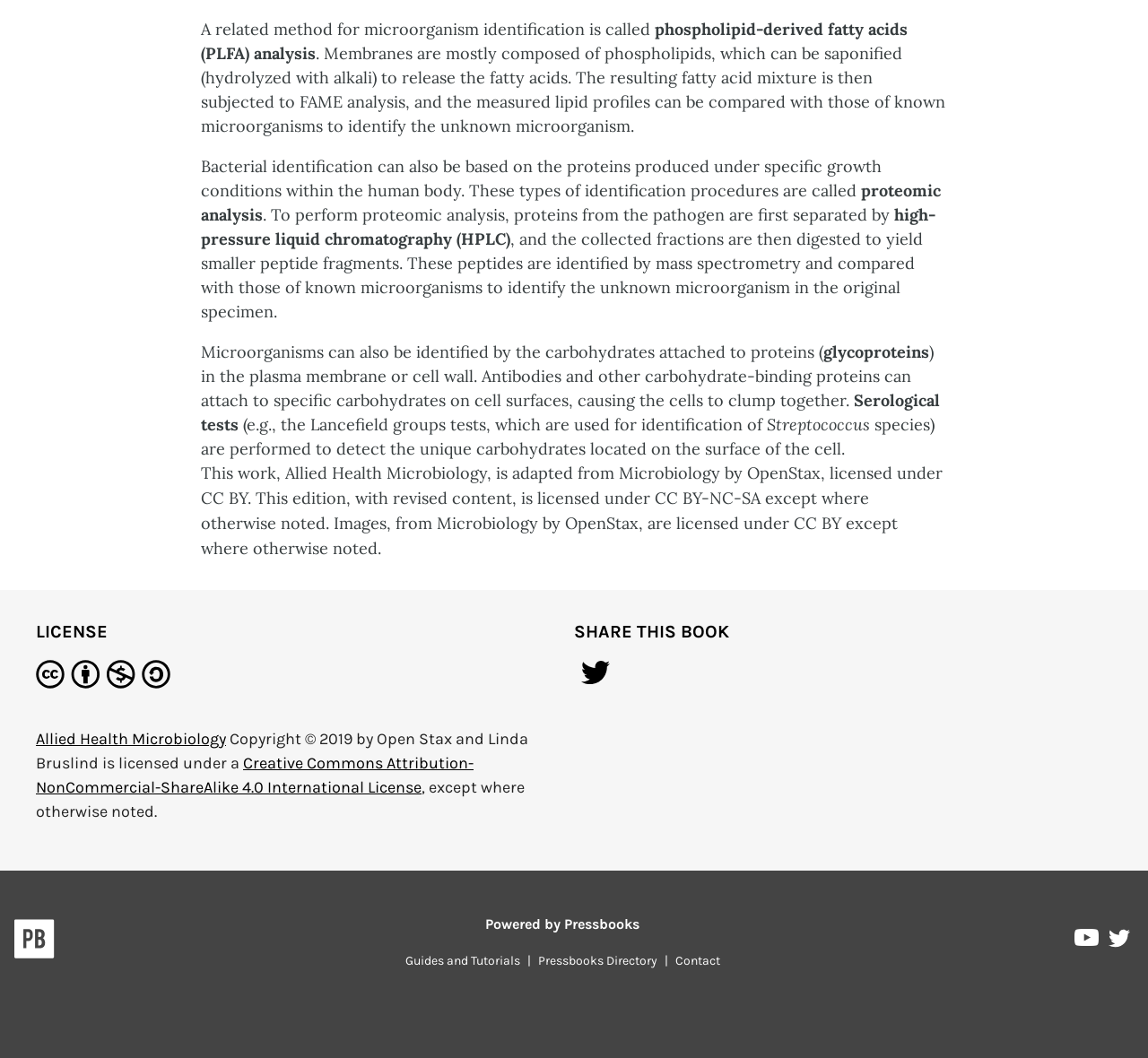Provide your answer in a single word or phrase: 
What is the method of microorganism identification mentioned?

phospholipid-derived fatty acids analysis